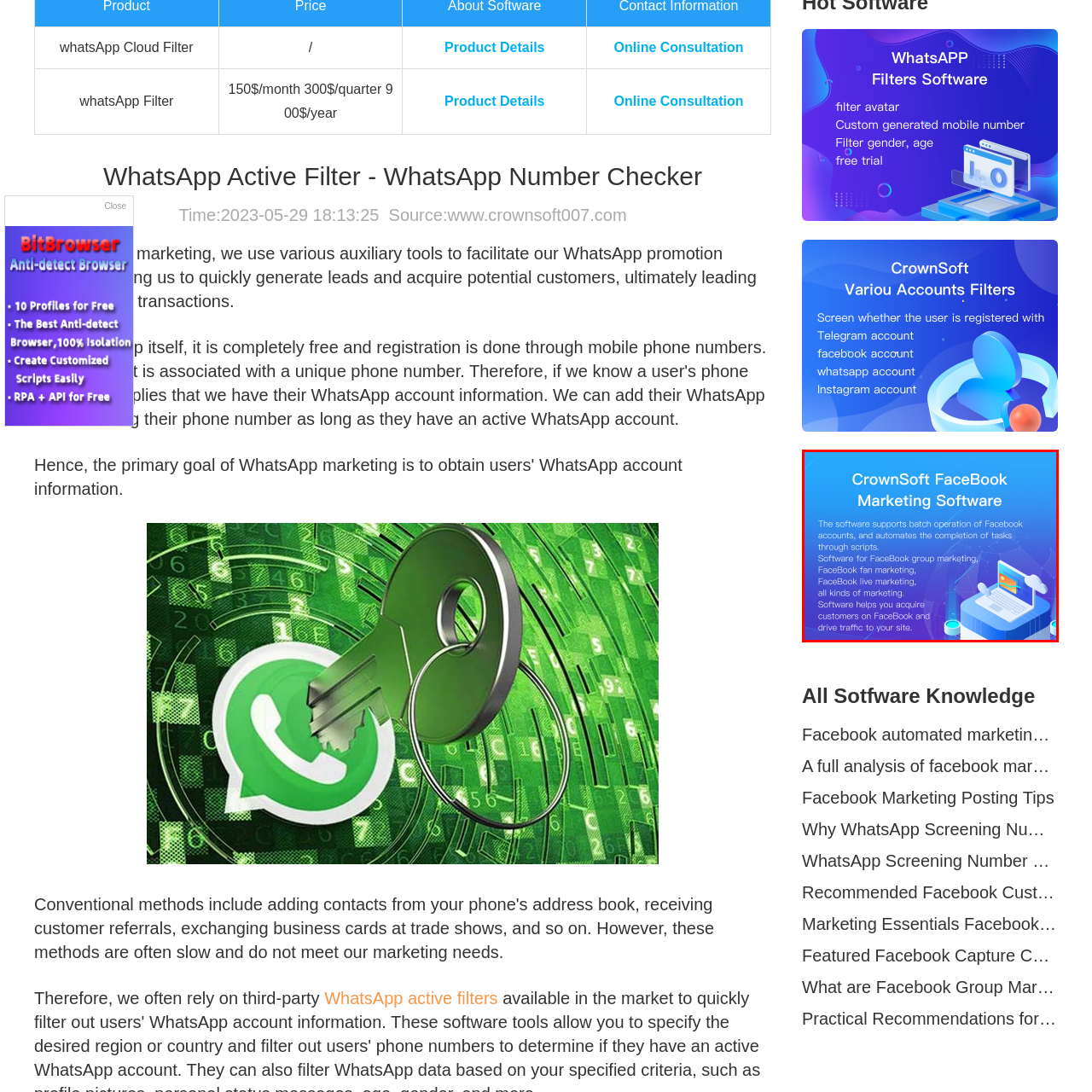Generate a detailed description of the image highlighted within the red border.

The image promotes "CrownSoft FaceBook Marketing Software," highlighting its features that streamline Facebook marketing tasks. It details the software's ability to support batch operations across multiple Facebook accounts, automate task completion through scripts, and facilitate various marketing strategies, including group marketing, fan marketing, and live marketing. The visually appealing design features a modern graphic of a computer or device setup, symbolizing high-tech marketing solutions. This software aims to help users acquire customers on Facebook and drive traffic to their websites, making it an essential tool for effective online marketing.